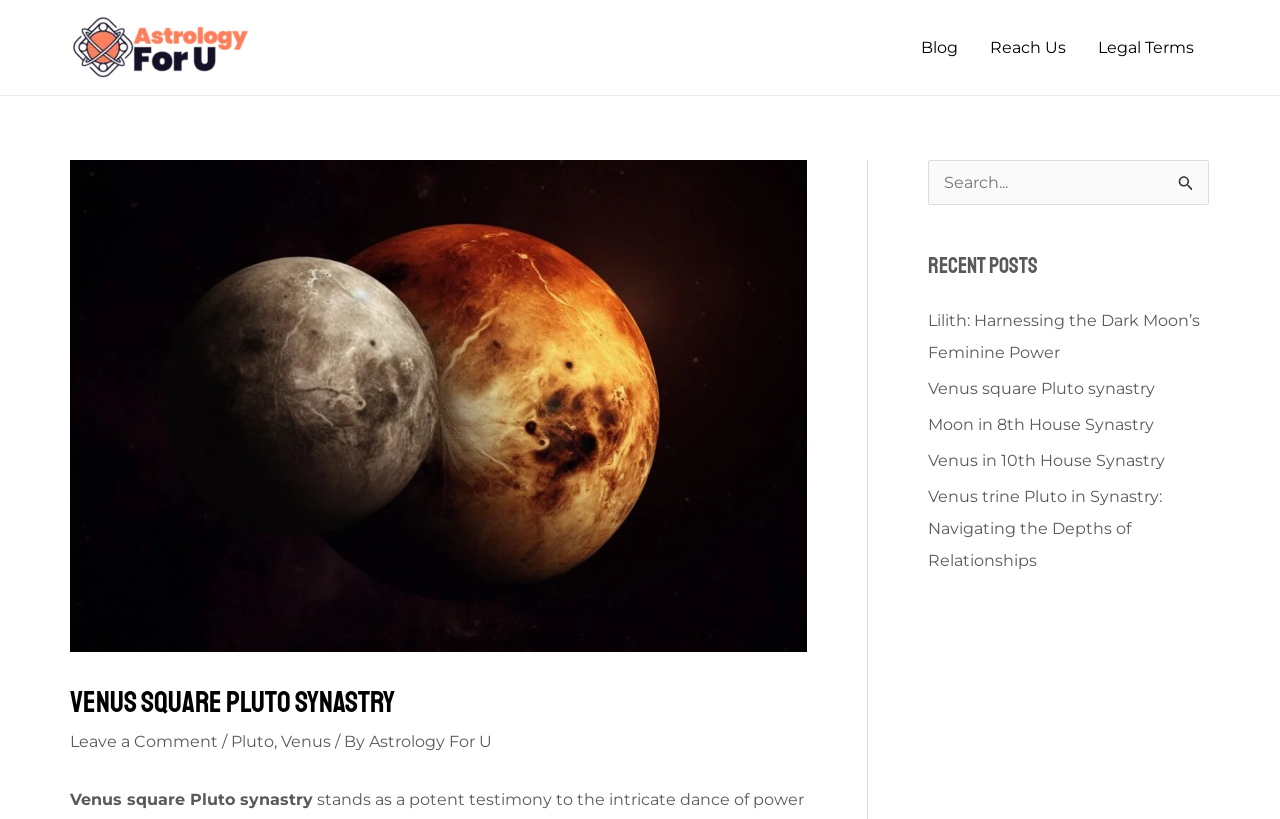What is the text of the first link in the navigation menu?
Based on the image, provide your answer in one word or phrase.

Blog